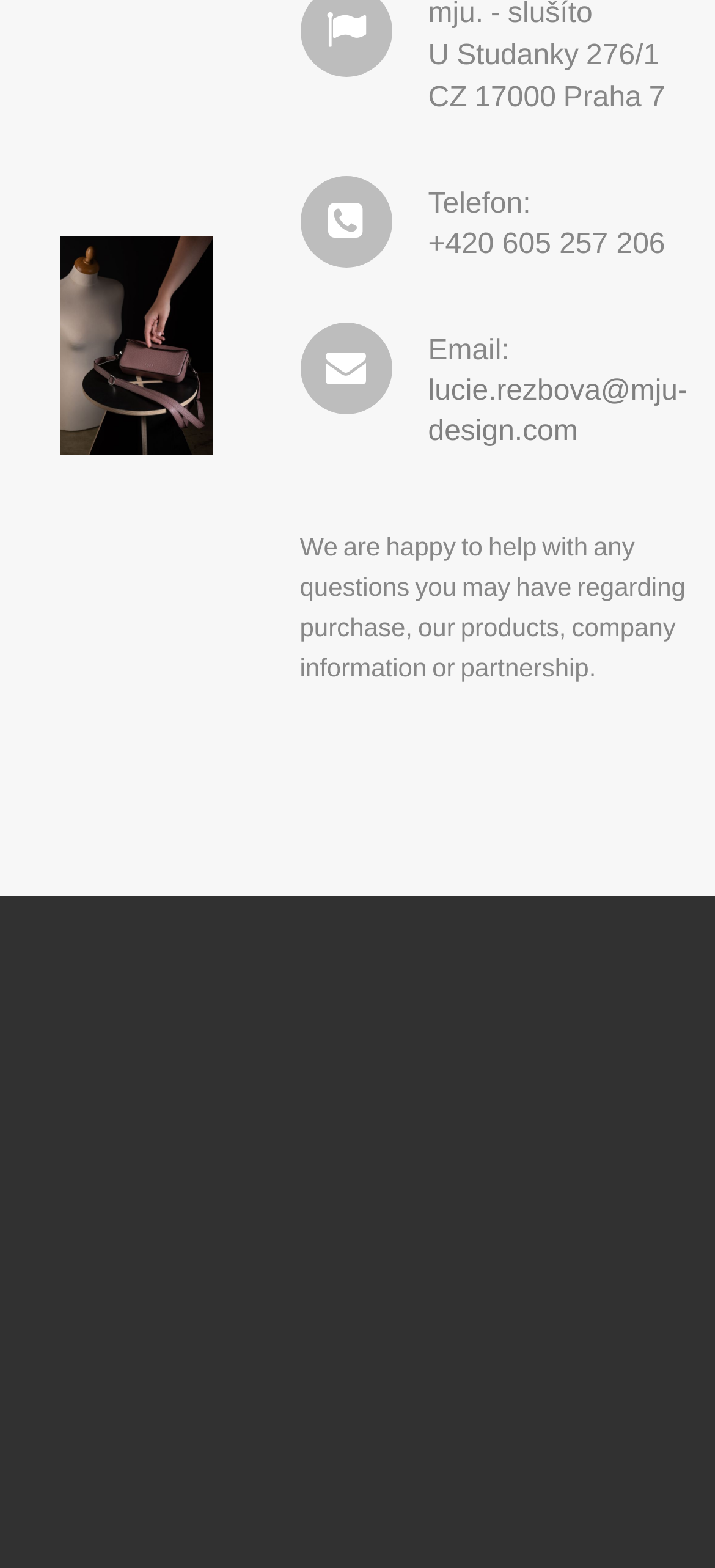Identify the bounding box coordinates for the UI element described as follows: "lucie.rezbova@mju-design.com". Ensure the coordinates are four float numbers between 0 and 1, formatted as [left, top, right, bottom].

[0.599, 0.237, 0.962, 0.286]